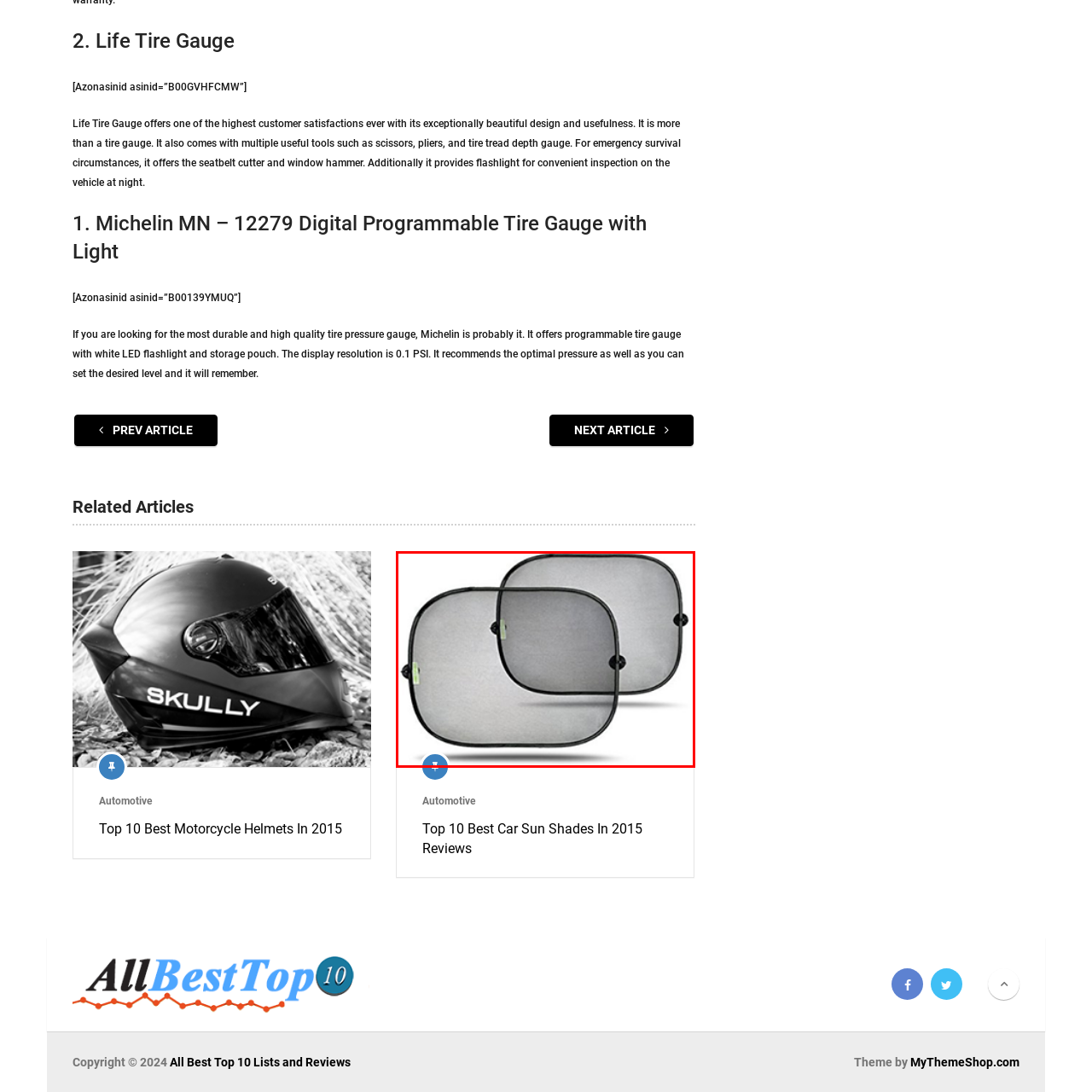Elaborate on the visual content inside the red-framed section with detailed information.

This image showcases a pair of car sun shades designed for optimal sun protection during hot or sunny weather. The shades feature a sleek, rounded rectangular design with a fine mesh material that helps block harmful UV rays while allowing some visibility. Each shade is equipped with attachment points that likely facilitate easy installation on car windows. These accessories not only enhance passenger comfort by reducing glare and heat but also contribute to the longevity of the vehicle's interior. Perfect for families or individuals looking to improve their driving experience on sunny days, these shades are highlighted in the context of a review comparing the top car sun shades available in 2015.